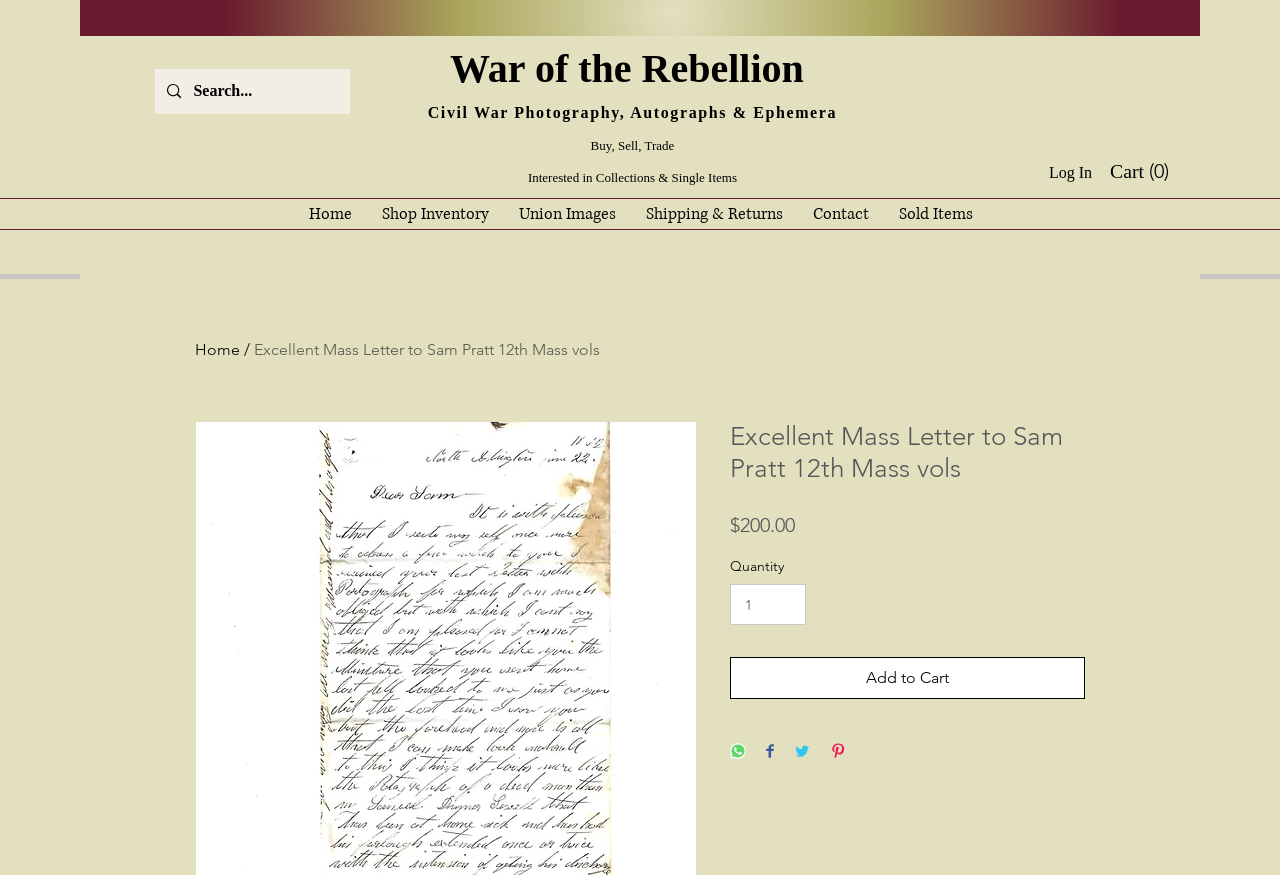What social media platforms can the product be shared on?
Give a one-word or short-phrase answer derived from the screenshot.

WhatsApp, Facebook, Twitter, Pinterest